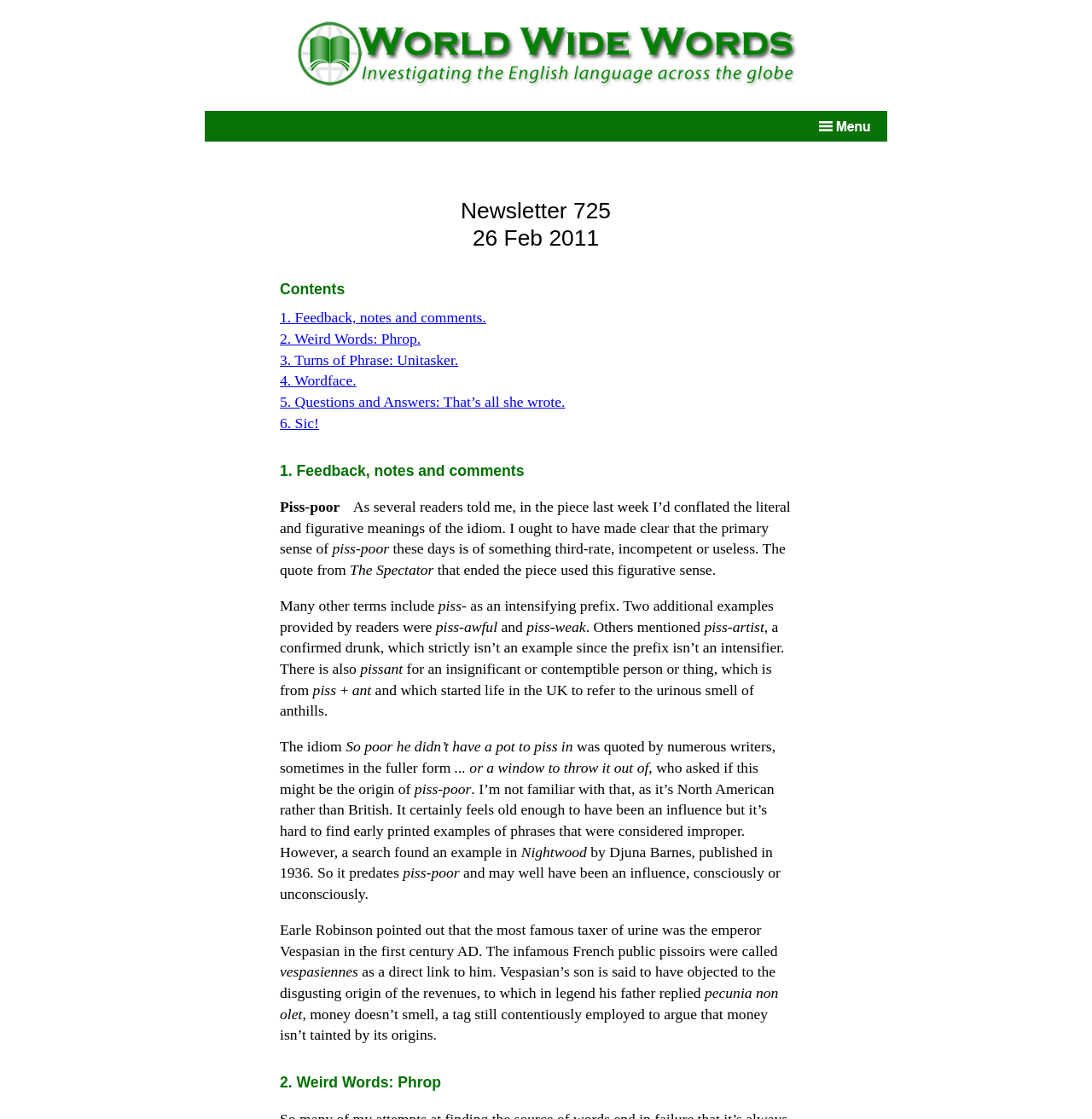What is the meaning of 'piss-poor'? Refer to the image and provide a one-word or short phrase answer.

Something third-rate, incompetent or useless